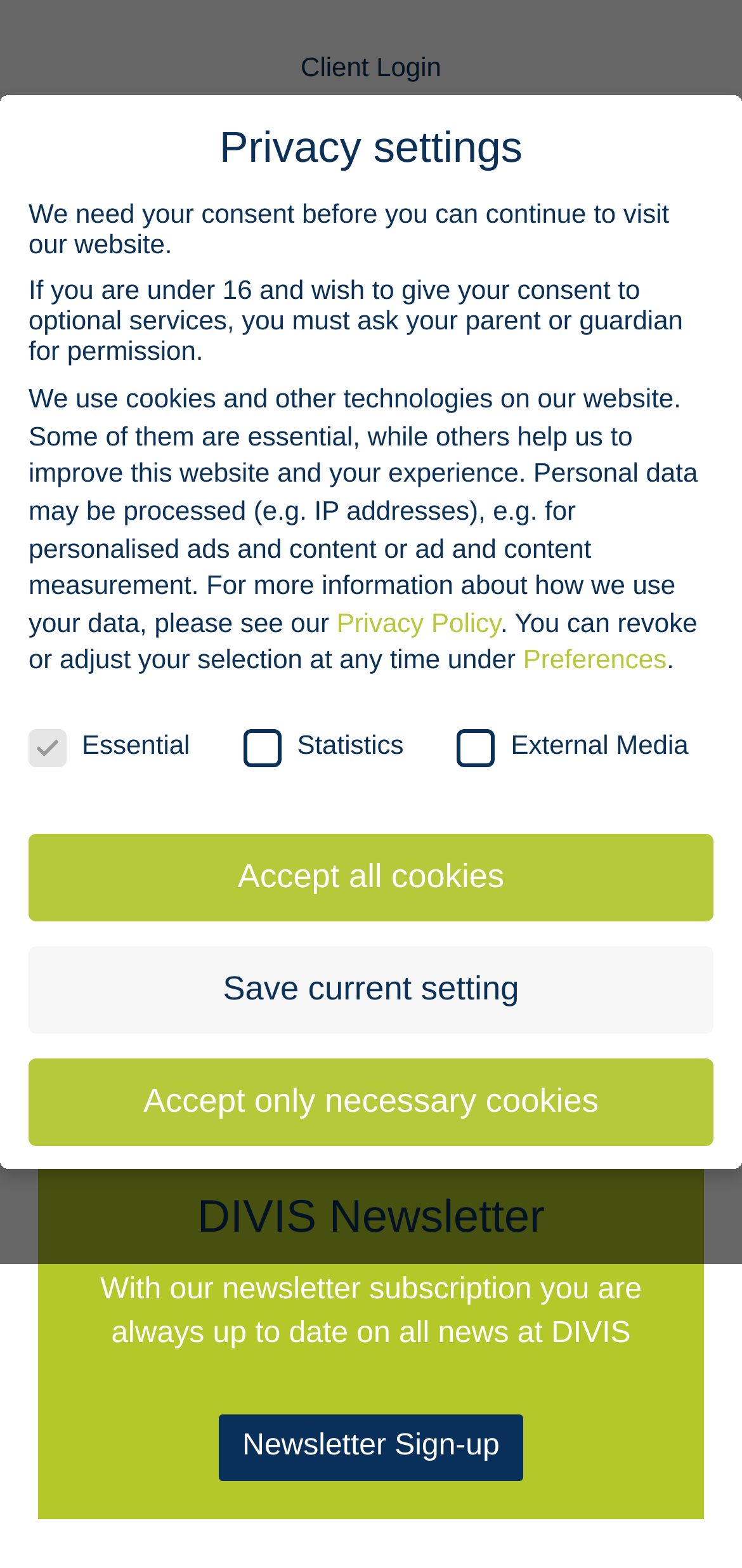Determine the bounding box coordinates for the clickable element required to fulfill the instruction: "Click on Menu". Provide the coordinates as four float numbers between 0 and 1, i.e., [left, top, right, bottom].

[0.859, 0.103, 0.949, 0.144]